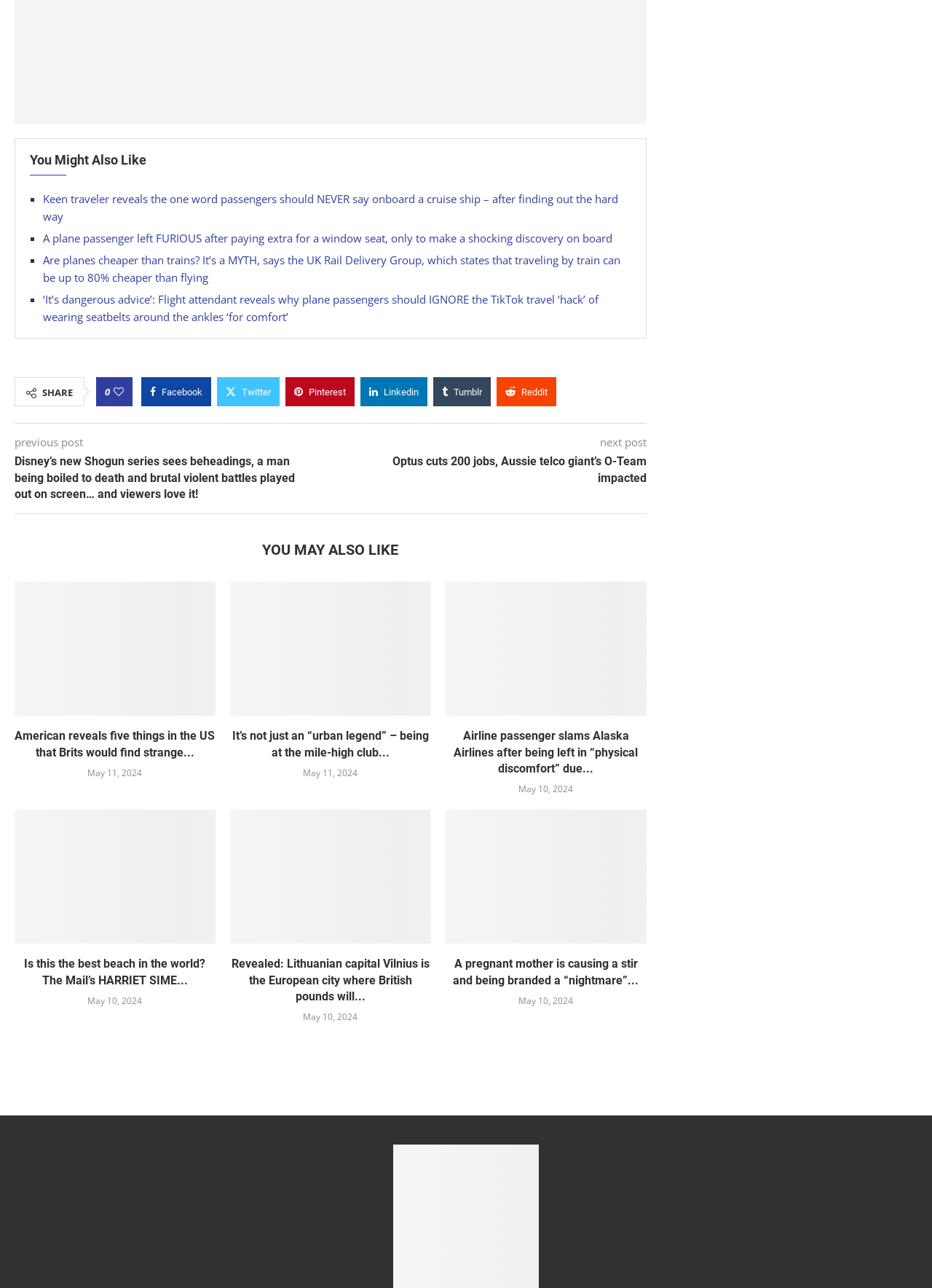Identify the bounding box coordinates of the region that needs to be clicked to carry out this instruction: "Search for something". Provide these coordinates as four float numbers ranging from 0 to 1, i.e., [left, top, right, bottom].

None